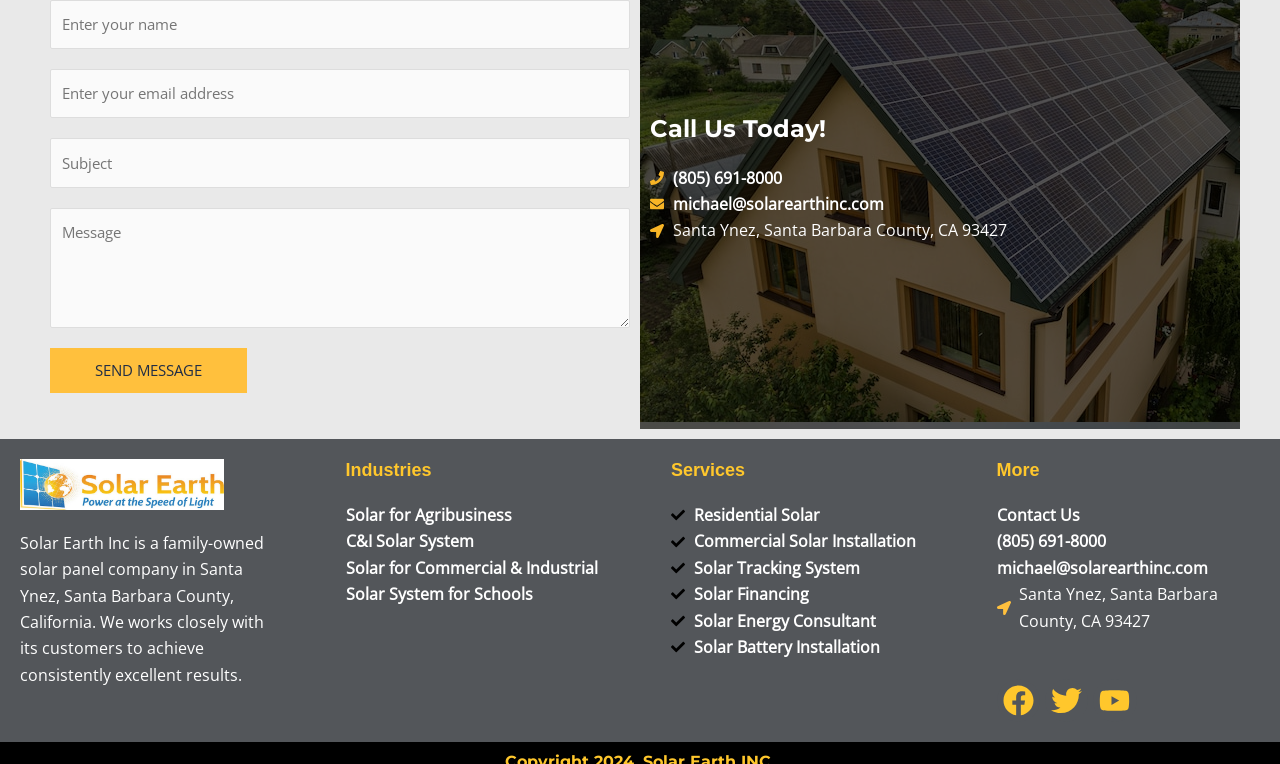Locate the coordinates of the bounding box for the clickable region that fulfills this instruction: "Click SEND MESSAGE button".

[0.039, 0.455, 0.193, 0.514]